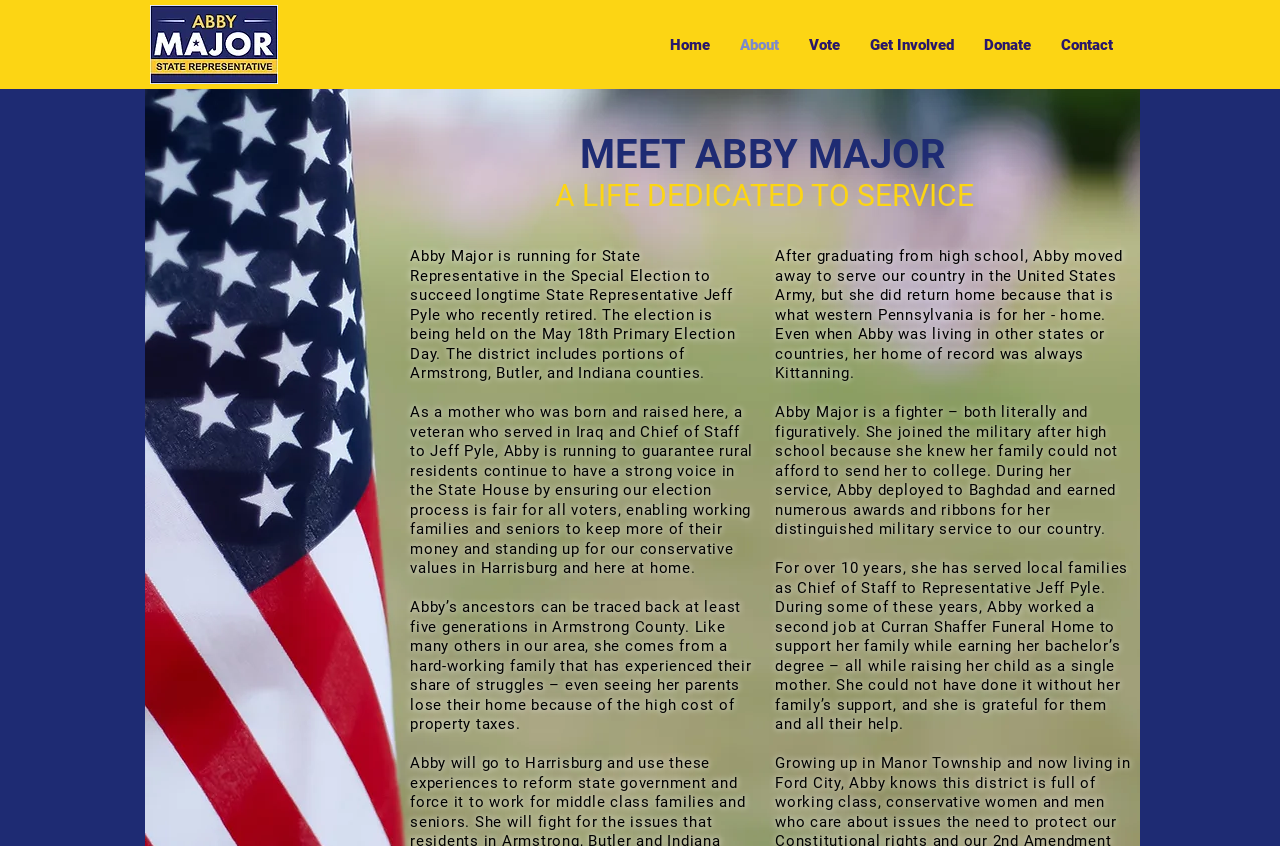Provide a thorough and detailed response to the question by examining the image: 
What is the name of the funeral home where Abby worked a second job?

According to the webpage, Abby worked a second job at Curran Shaffer Funeral Home to support her family while earning her bachelor's degree and raising her child as a single mother.